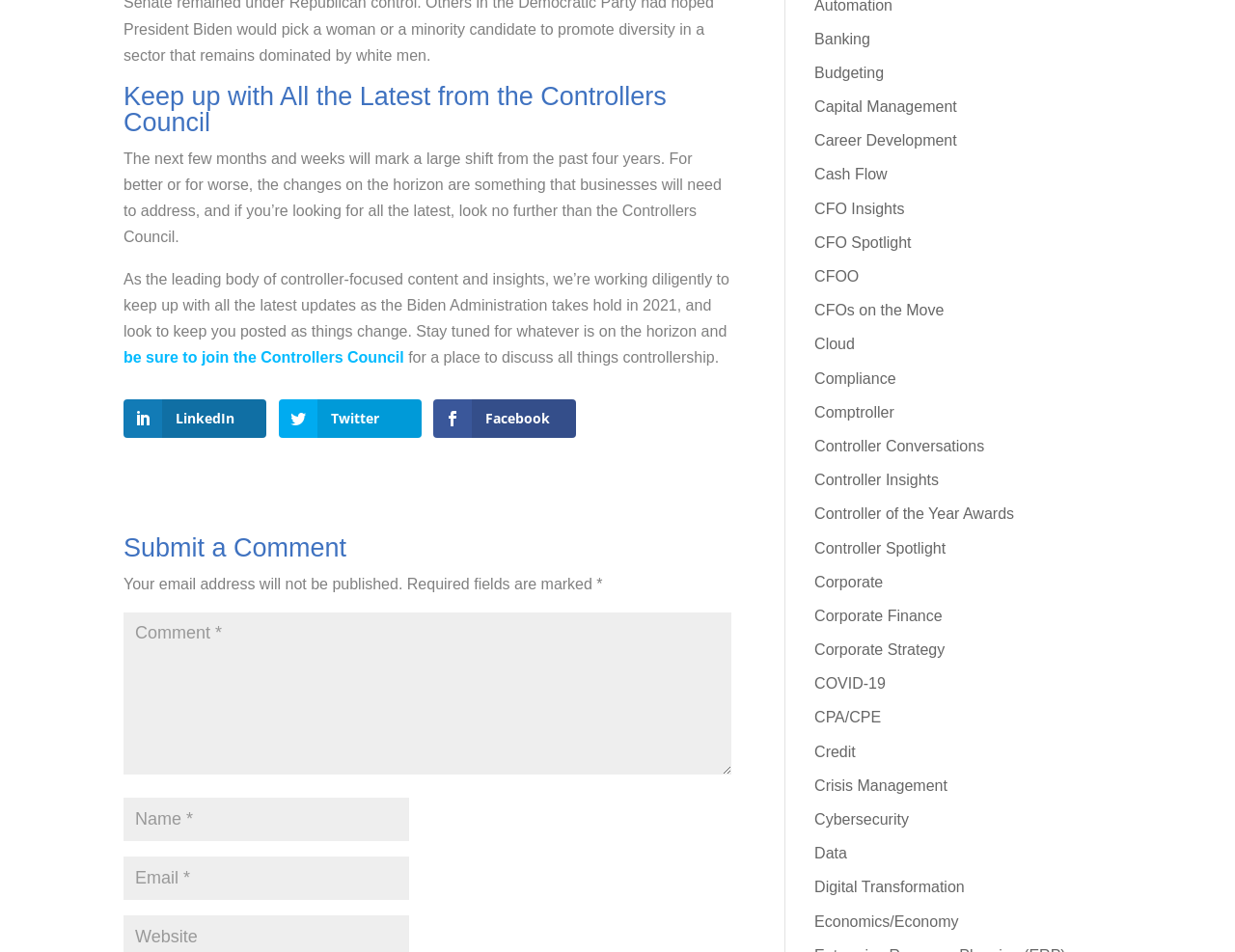Can you find the bounding box coordinates for the element that needs to be clicked to execute this instruction: "Click on the Controllers Council link"? The coordinates should be given as four float numbers between 0 and 1, i.e., [left, top, right, bottom].

[0.1, 0.367, 0.327, 0.384]